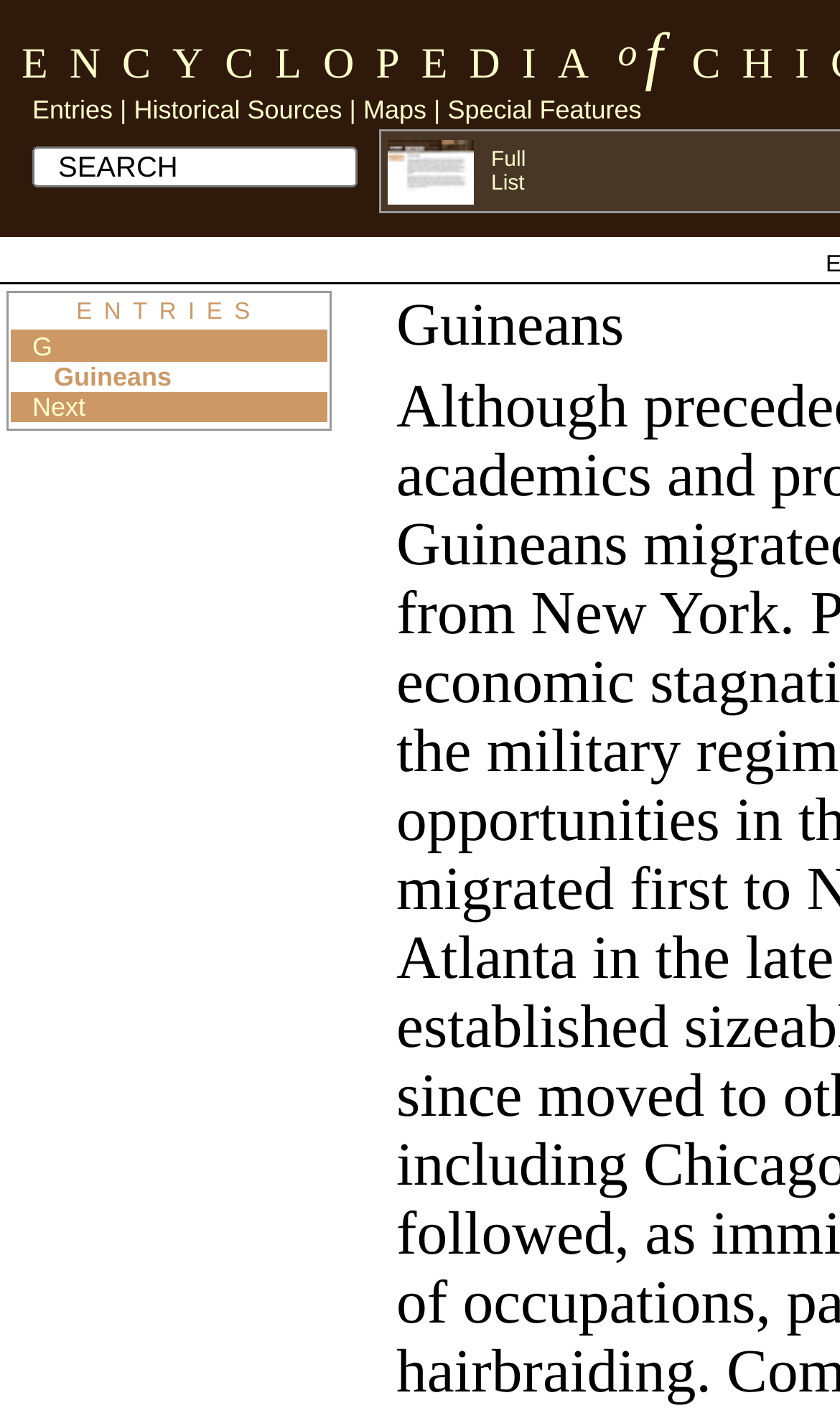What is the first link on the top left?
Answer the question with a single word or phrase by looking at the picture.

ENCYCLOPEDIA